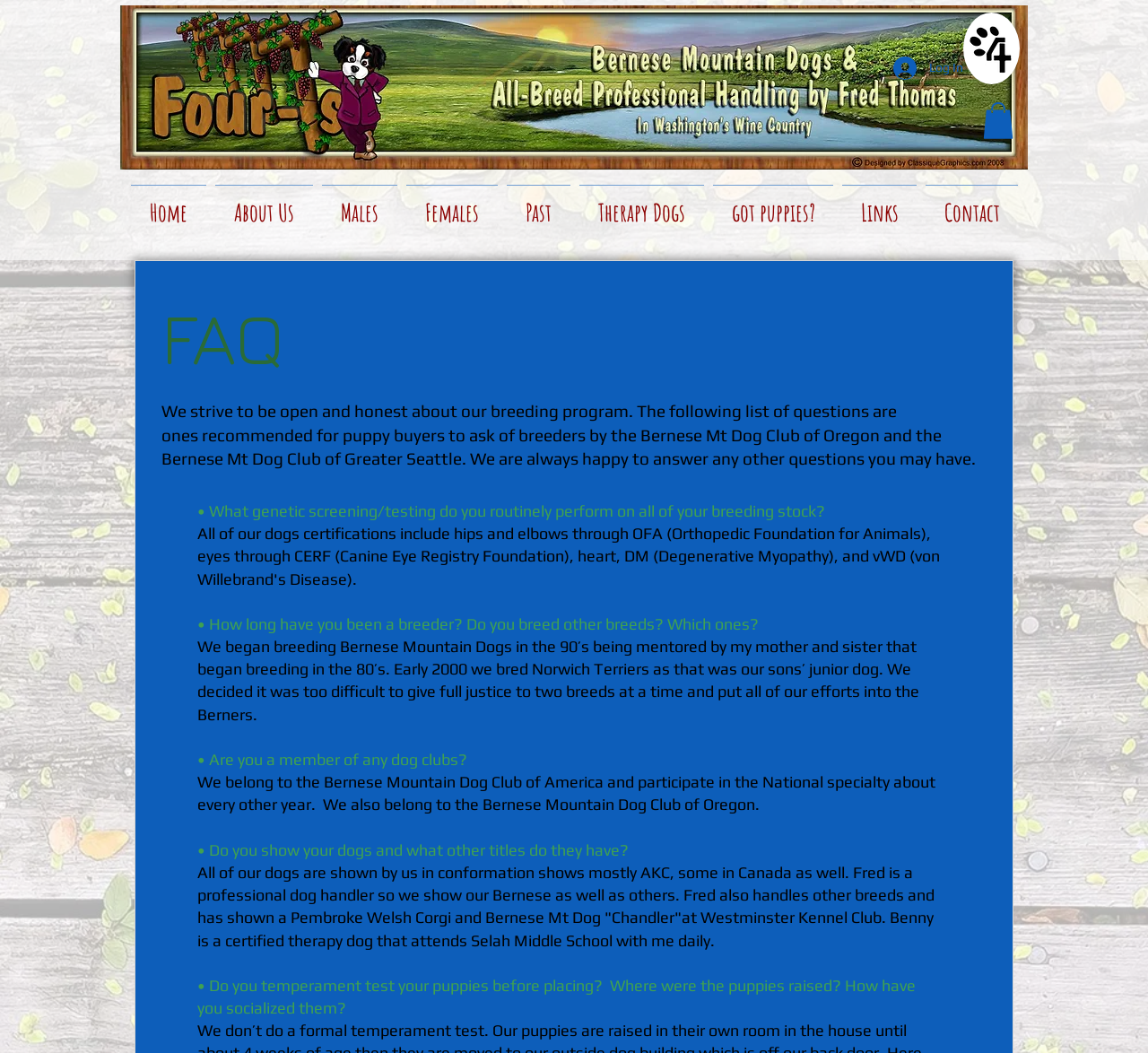What is the name of the club mentioned in the webpage?
Answer briefly with a single word or phrase based on the image.

Bernese Mountain Dog Club of America